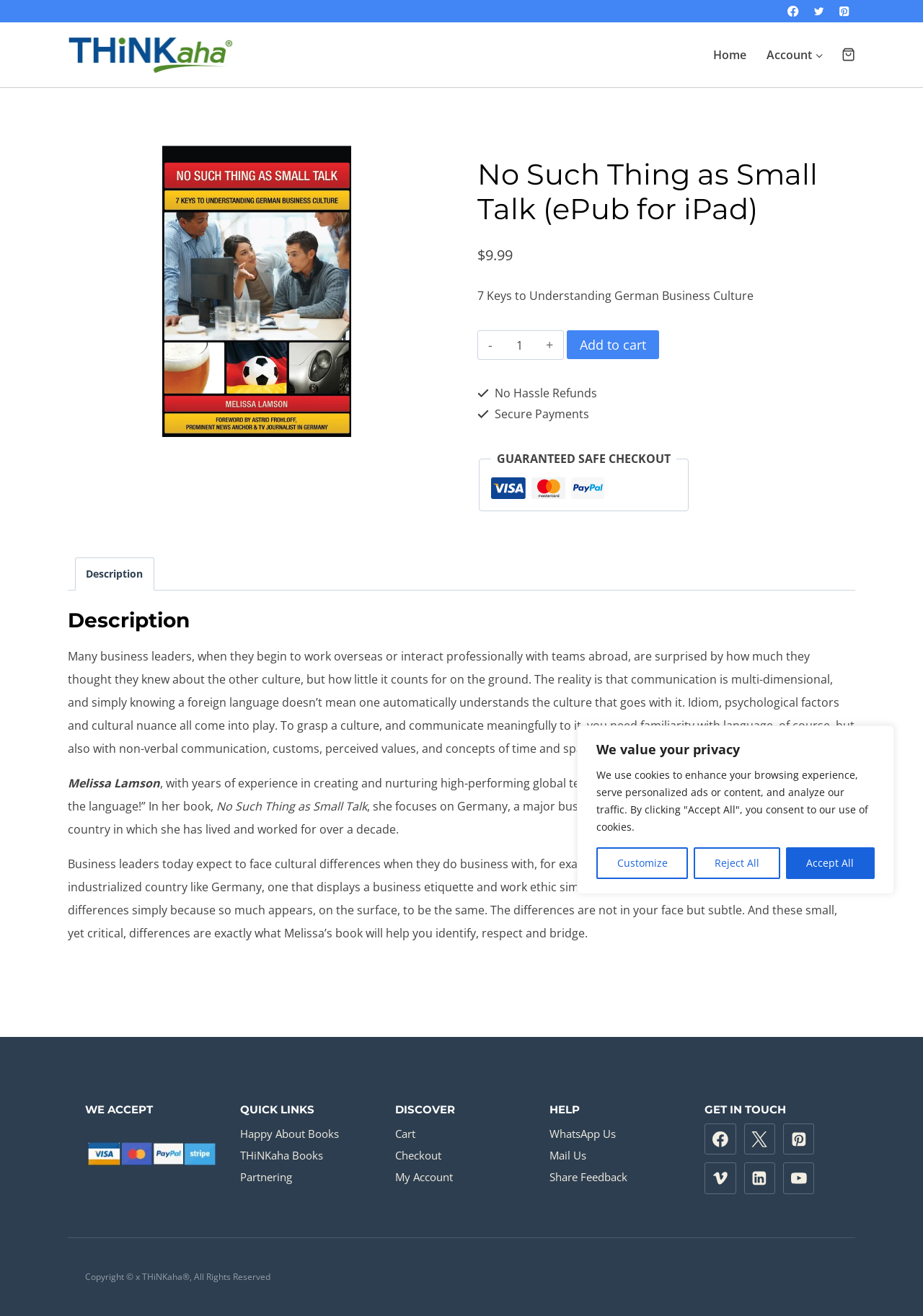What is the price of the eBook?
Can you offer a detailed and complete answer to this question?

The price of the eBook can be found on the webpage by looking at the product information section, where it is listed as '$9.99'.